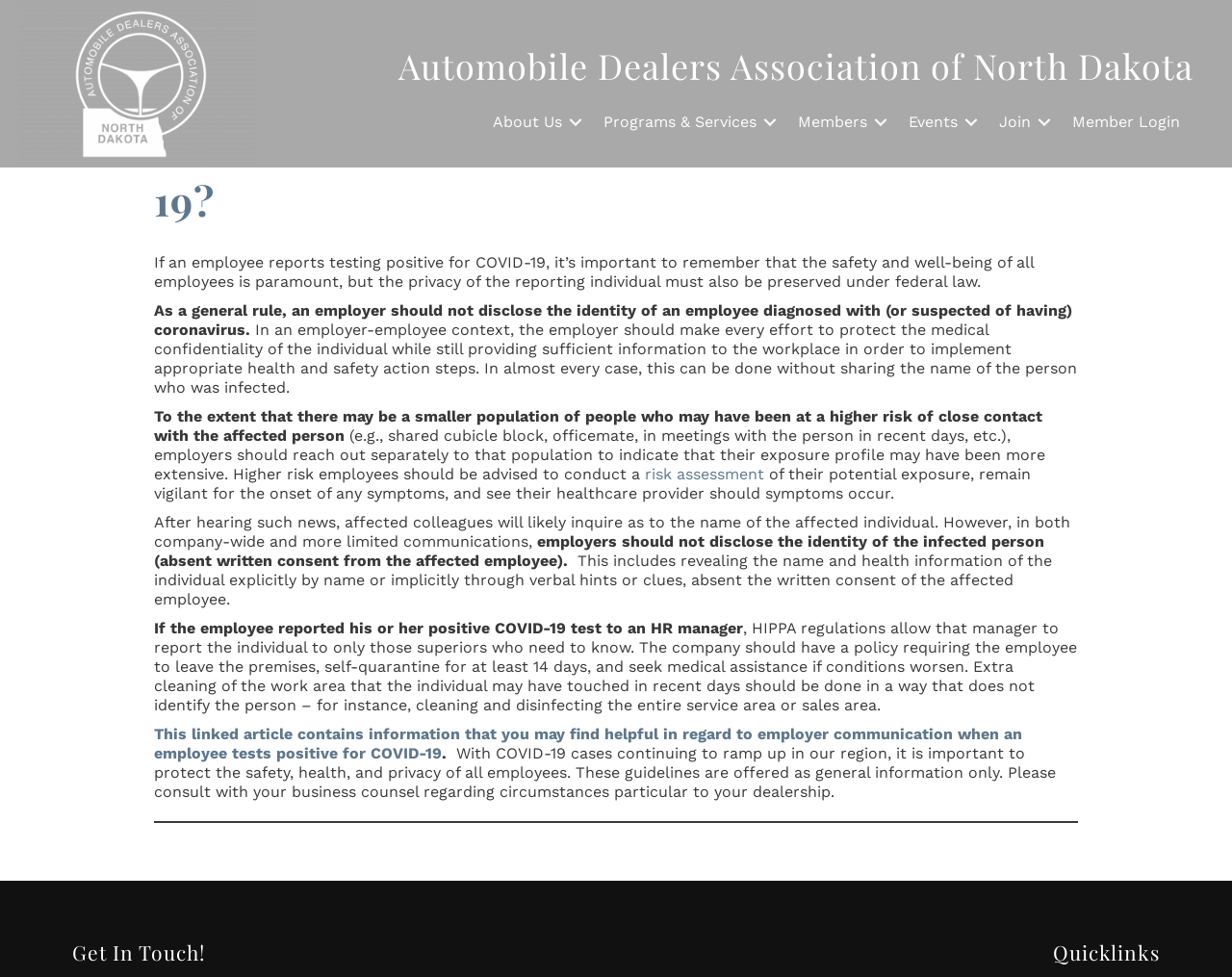Can an employer disclose the identity of an employee who tested positive for COVID-19?
Utilize the image to construct a detailed and well-explained answer.

According to the webpage, an employer should not disclose the identity of an employee who tested positive for COVID-19, except with the written consent of the affected employee, in order to protect their privacy.